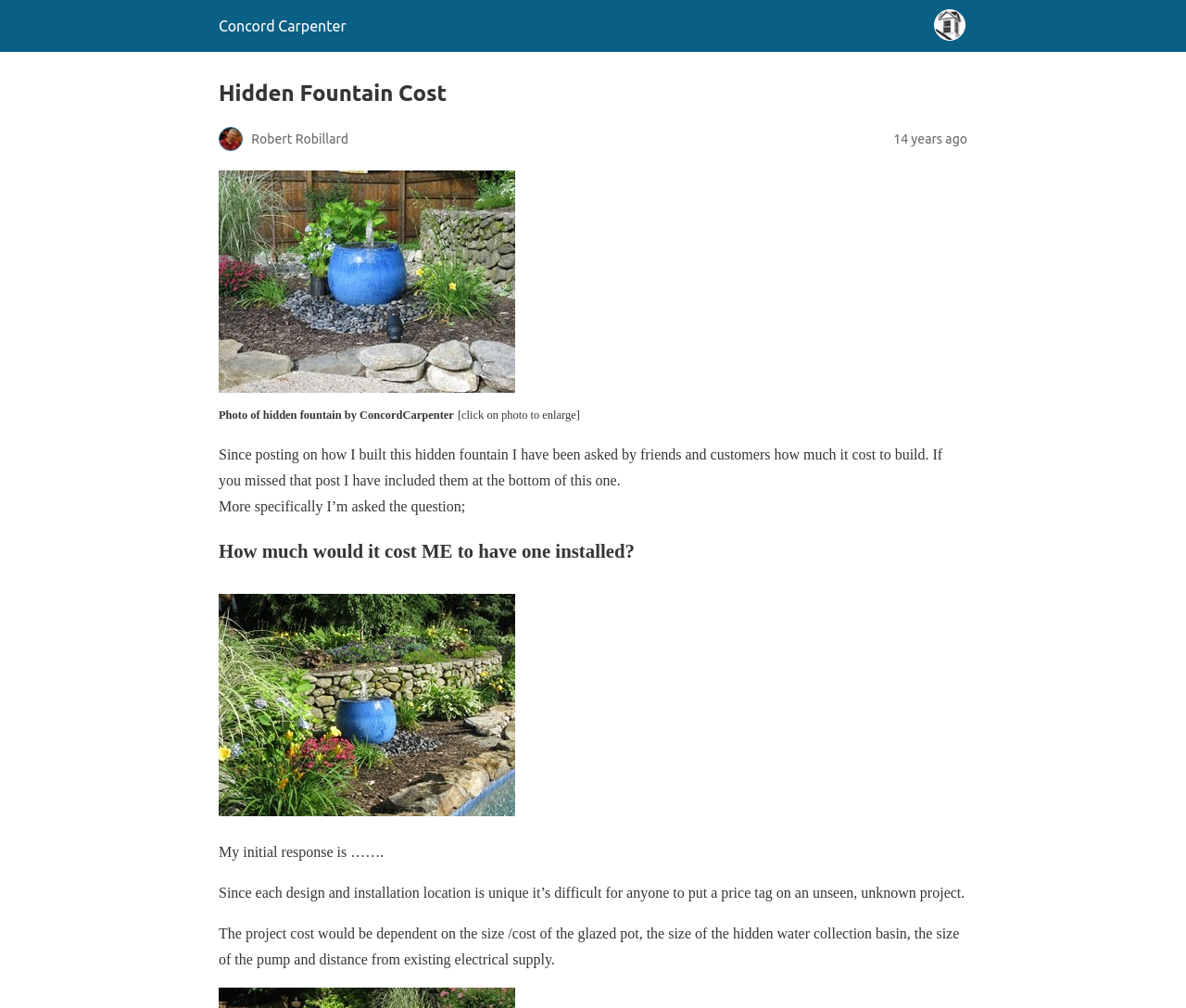Determine and generate the text content of the webpage's headline.

Hidden Fountain Cost